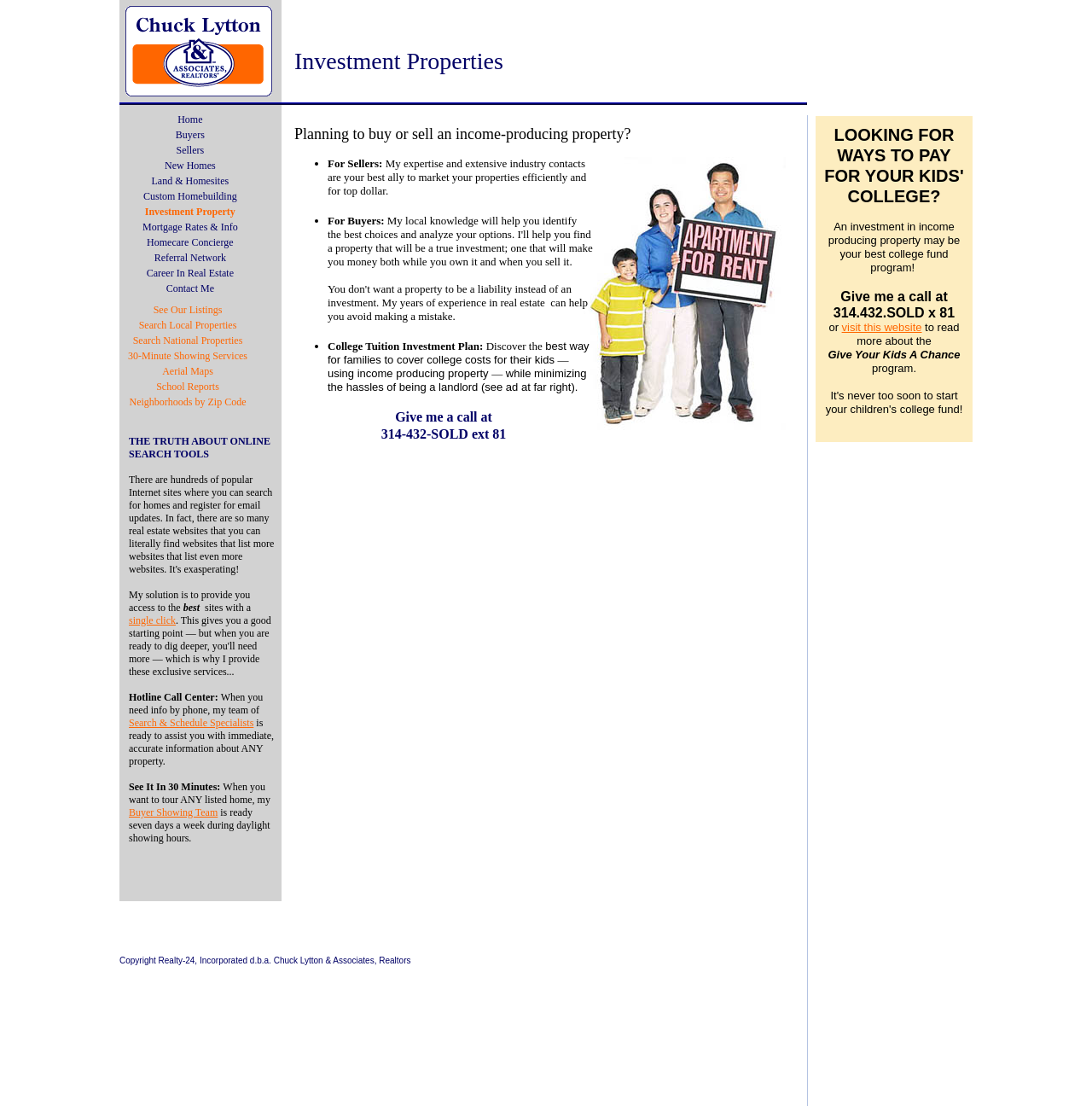Locate the bounding box coordinates of the segment that needs to be clicked to meet this instruction: "Check School Reports".

[0.117, 0.343, 0.227, 0.357]